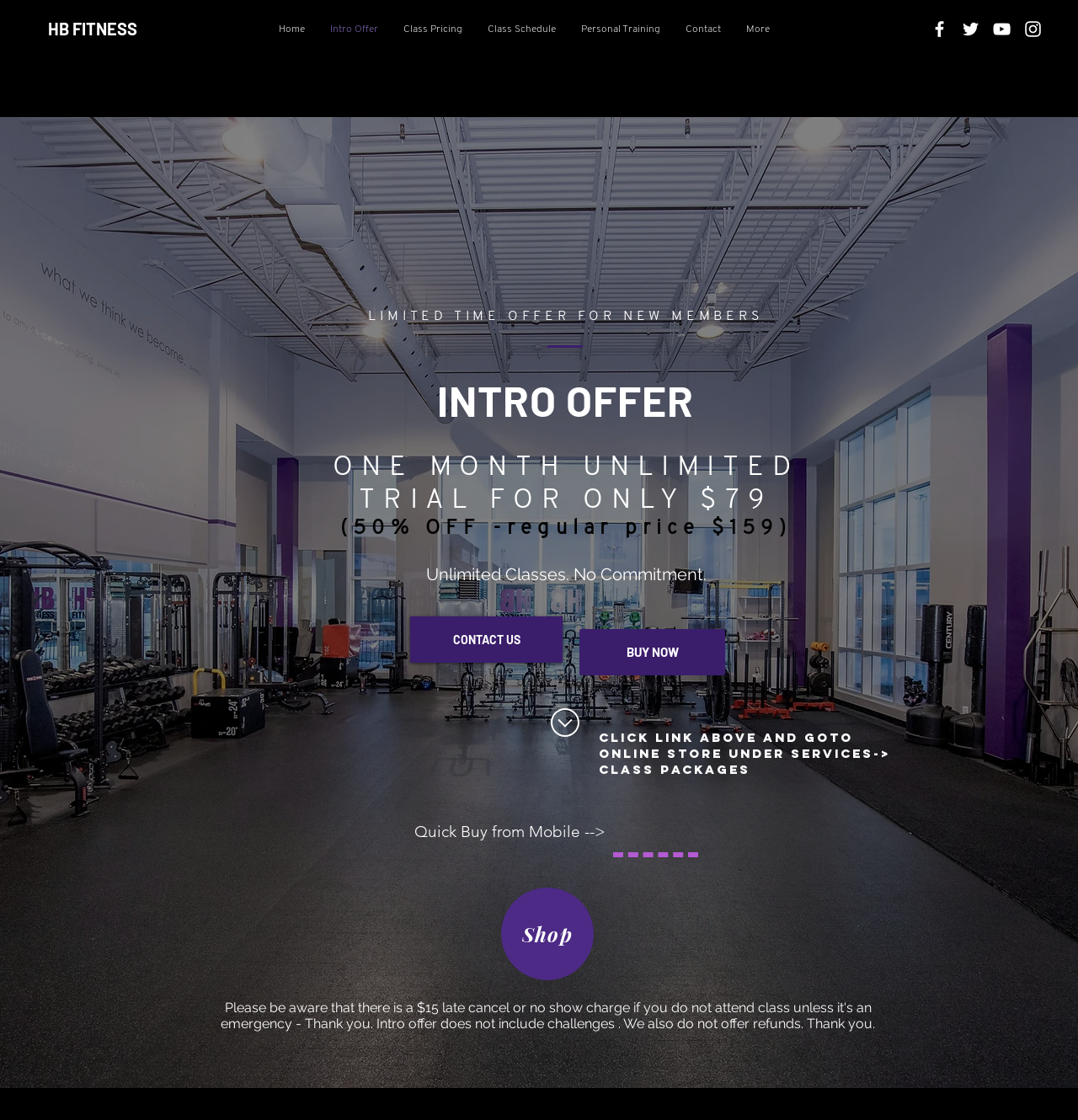Kindly provide the bounding box coordinates of the section you need to click on to fulfill the given instruction: "Shop online".

[0.465, 0.792, 0.551, 0.875]